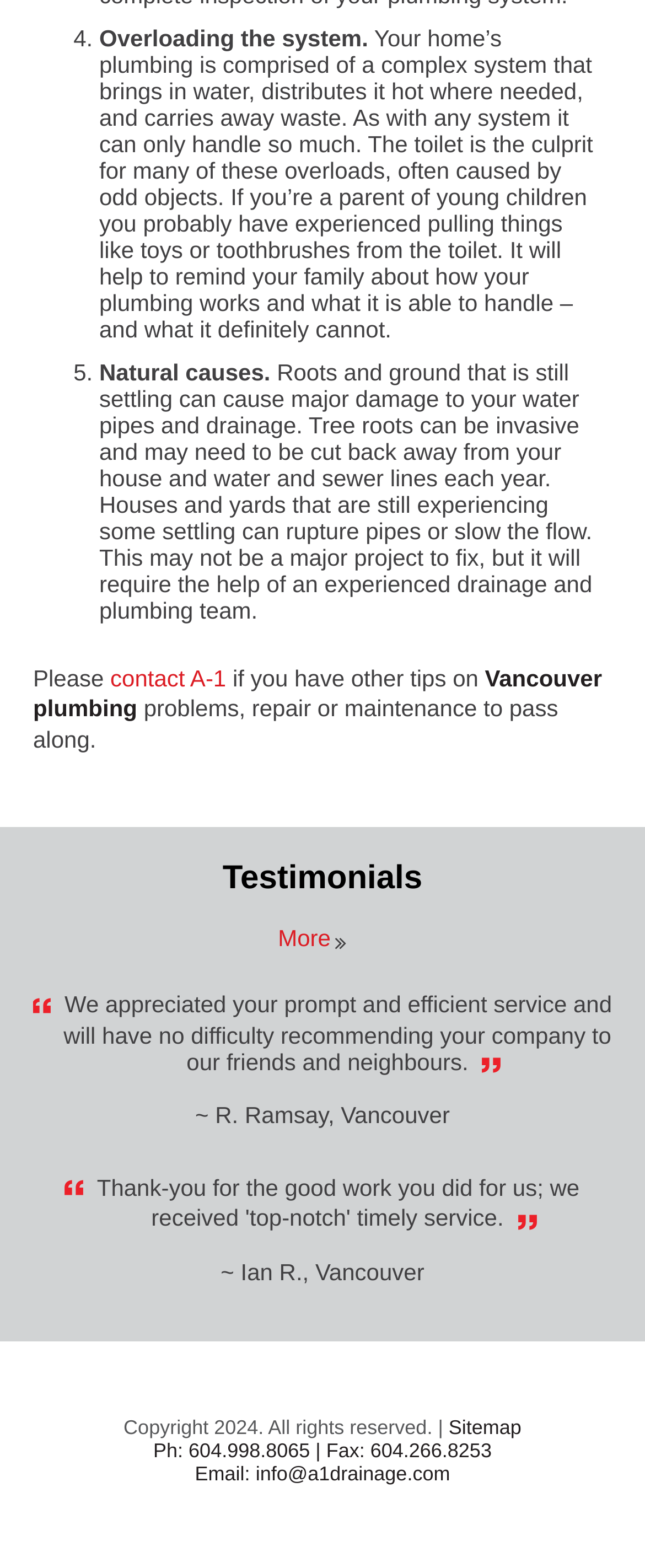Please analyze the image and give a detailed answer to the question:
What is the main topic of the webpage?

Based on the content of the webpage, it appears to be discussing plumbing-related issues, such as overloading the system and natural causes of damage, which suggests that the main topic of the webpage is plumbing.